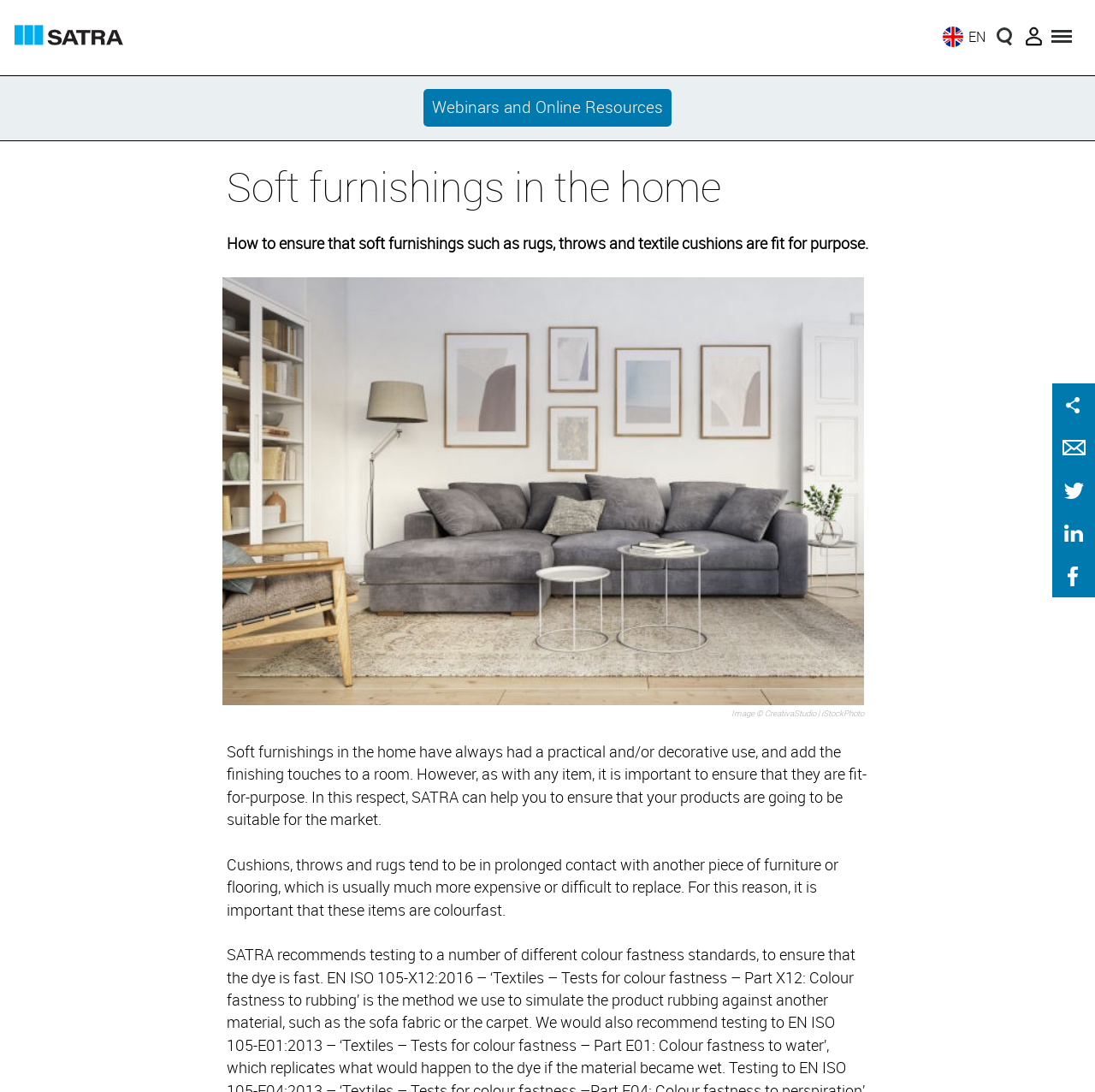Using the webpage screenshot, locate the HTML element that fits the following description and provide its bounding box: "Webinars and Online Resources".

[0.387, 0.081, 0.613, 0.116]